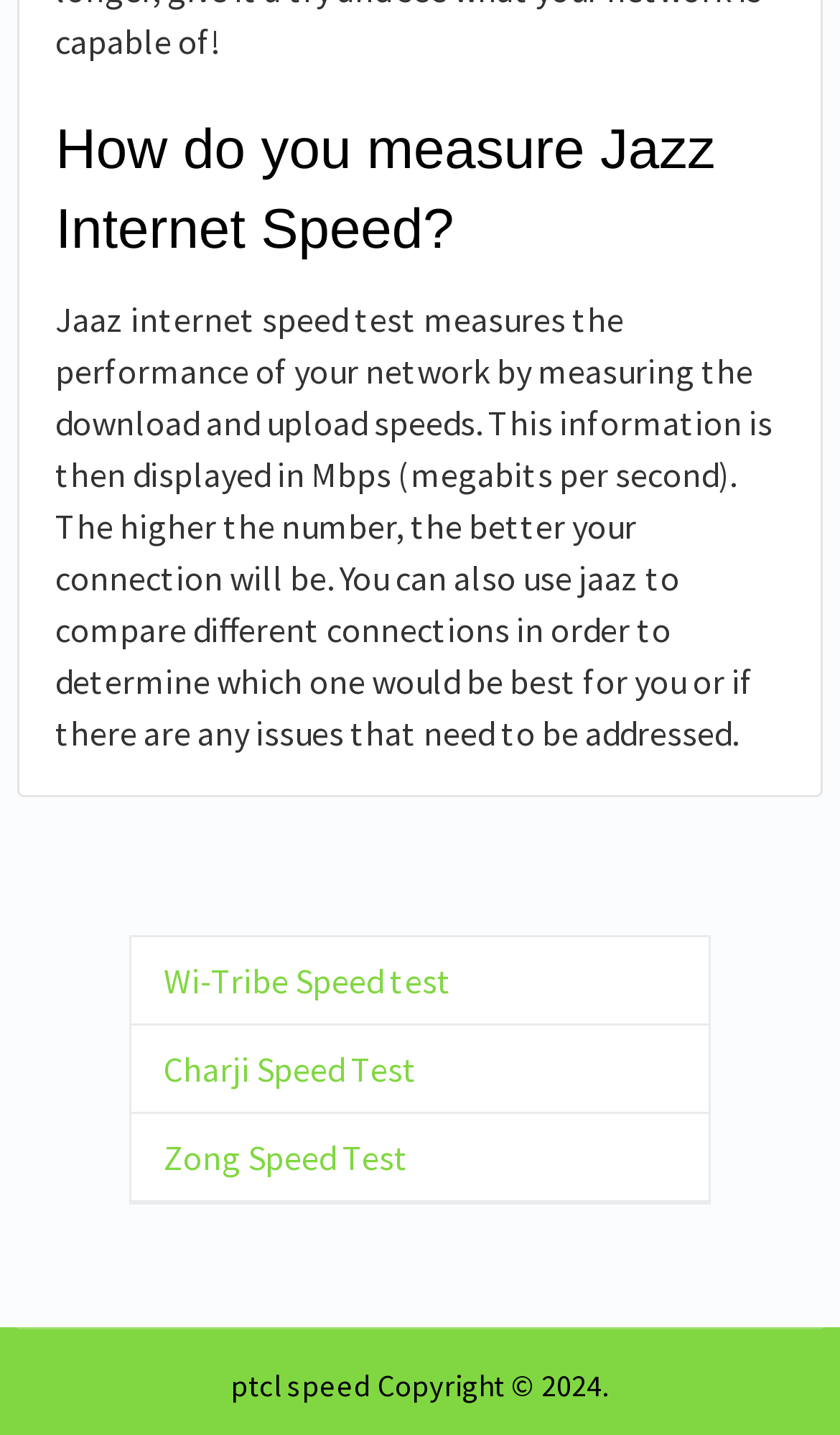Based on the element description: "ptcl speed", identify the UI element and provide its bounding box coordinates. Use four float numbers between 0 and 1, [left, top, right, bottom].

[0.276, 0.952, 0.442, 0.979]